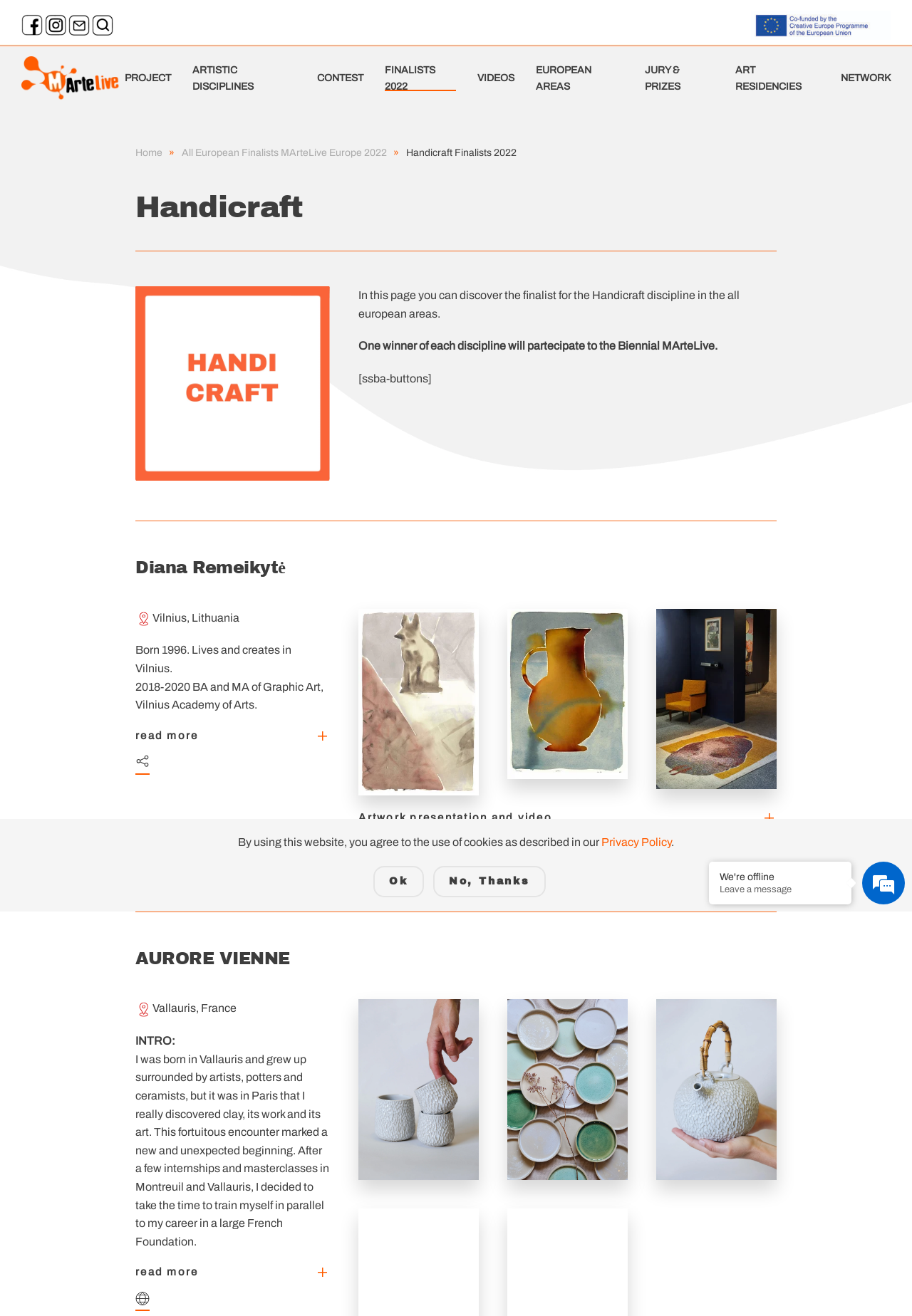Explain the webpage in detail.

This webpage is about the Handicraft finalists for the MArteLive Europe 2022 competition. At the top left corner, there are social media links to Facebook, Instagram, and a newsletter subscription option. Next to them is a search bar and a link to go back to the home page. 

Below these links, there is a navigation menu with options such as "PROJECT", "ARTISTIC DISCIPLINES", "CONTEST", "FINALISTS 2022", "VIDEOS", "EUROPEAN AREAS", "JURY & PRIZES", and "ART RESIDENCIES". 

The main content of the page is divided into two sections. On the left side, there are headings and descriptions of the finalists, including their names, locations, and biographies. The first finalist is Diana Remeikytė from Vilnius, Lithuania, followed by AURORE VIENNE from Vallauris, France. 

On the right side, there are images and links related to the finalists' artworks, such as "read more" links and links to specific artwork presentations. There are also links to go back to the top of the page. 

At the bottom of the page, there is a message about the use of cookies and a link to the Privacy Policy. There are also buttons to accept or decline the use of cookies. Additionally, there is a message indicating that the website is offline and an option to leave a message.